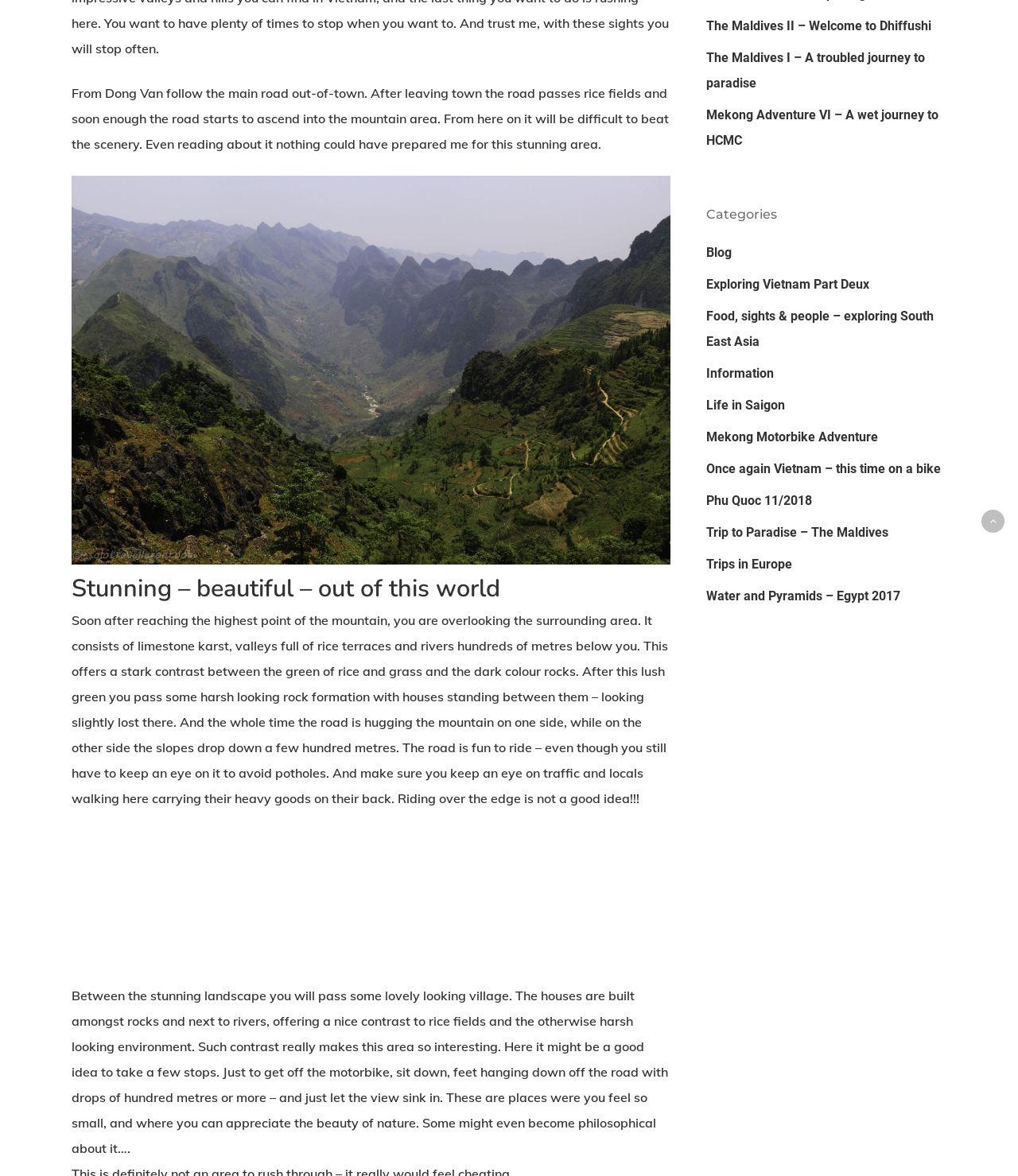Highlight the bounding box of the UI element that corresponds to this description: "Mekong Motorbike Adventure".

[0.693, 0.361, 0.93, 0.383]